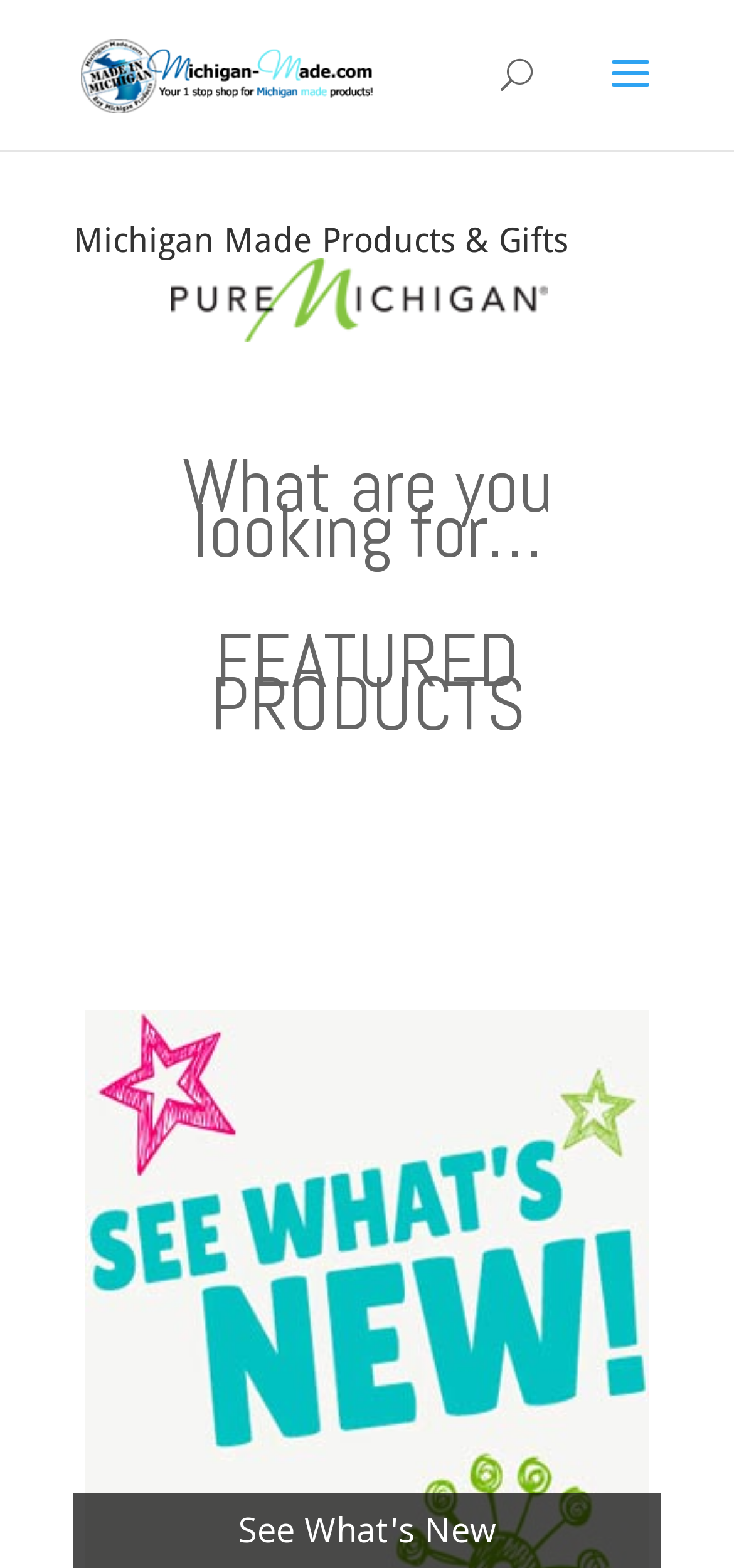Please examine the image and answer the question with a detailed explanation:
What is the purpose of the search bar?

The search bar is located at the top of the webpage and has a placeholder text 'What are you looking for…'. This suggests that the search bar is intended for users to search for specific products or keywords to find what they are looking for on the website.